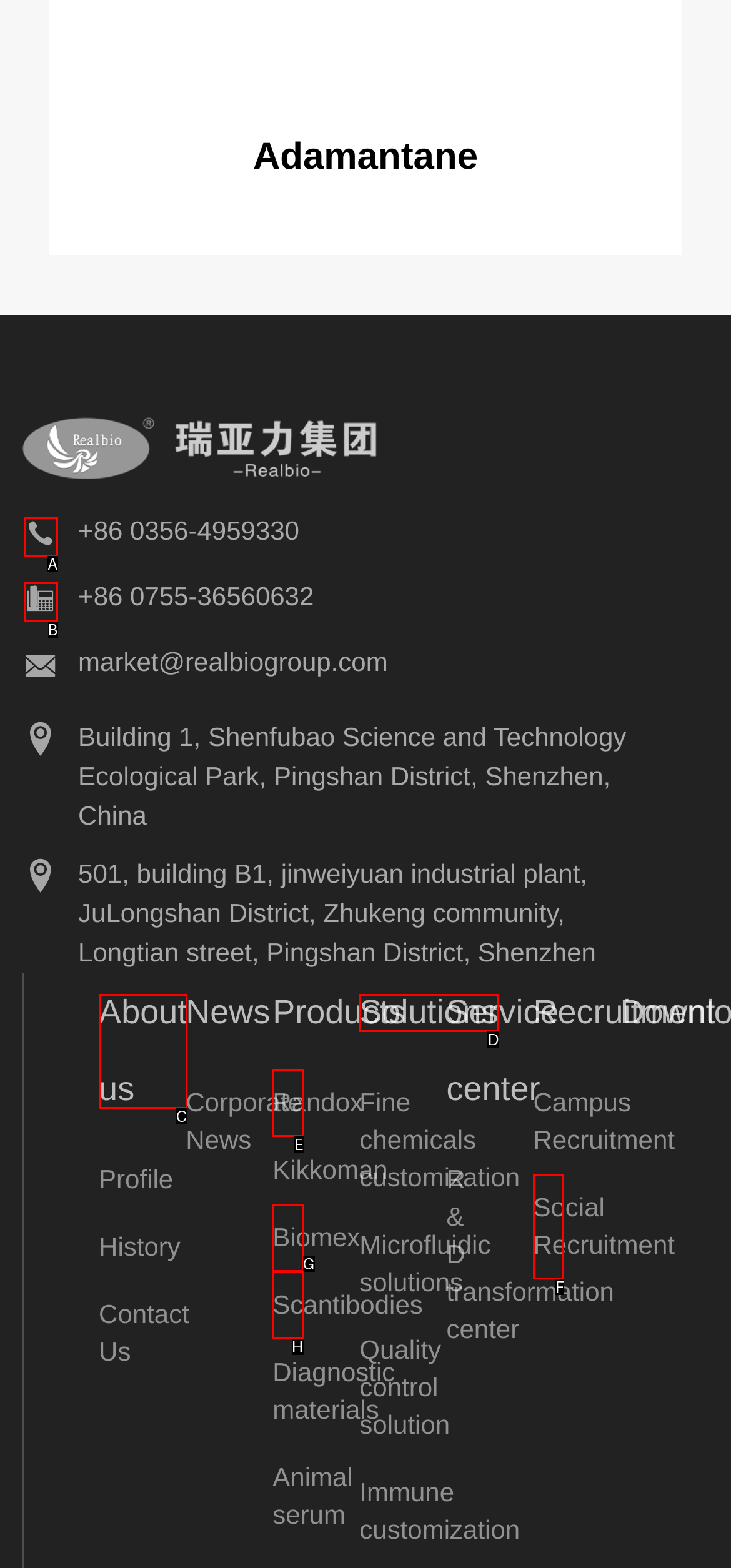Tell me which one HTML element best matches the description: title="这是描述信息"
Answer with the option's letter from the given choices directly.

A